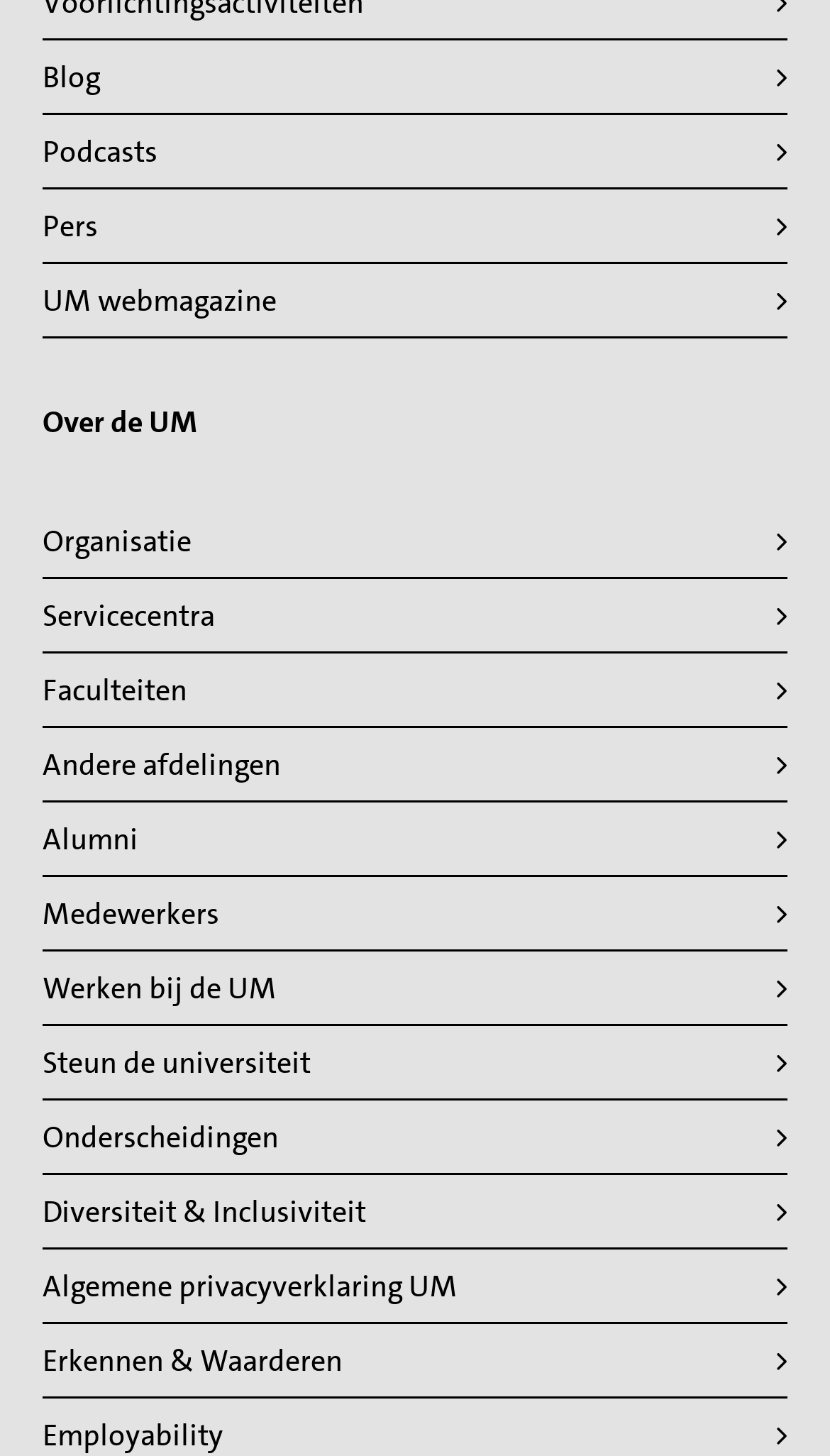What is the last link in the main menu?
Look at the screenshot and respond with one word or a short phrase.

Employability